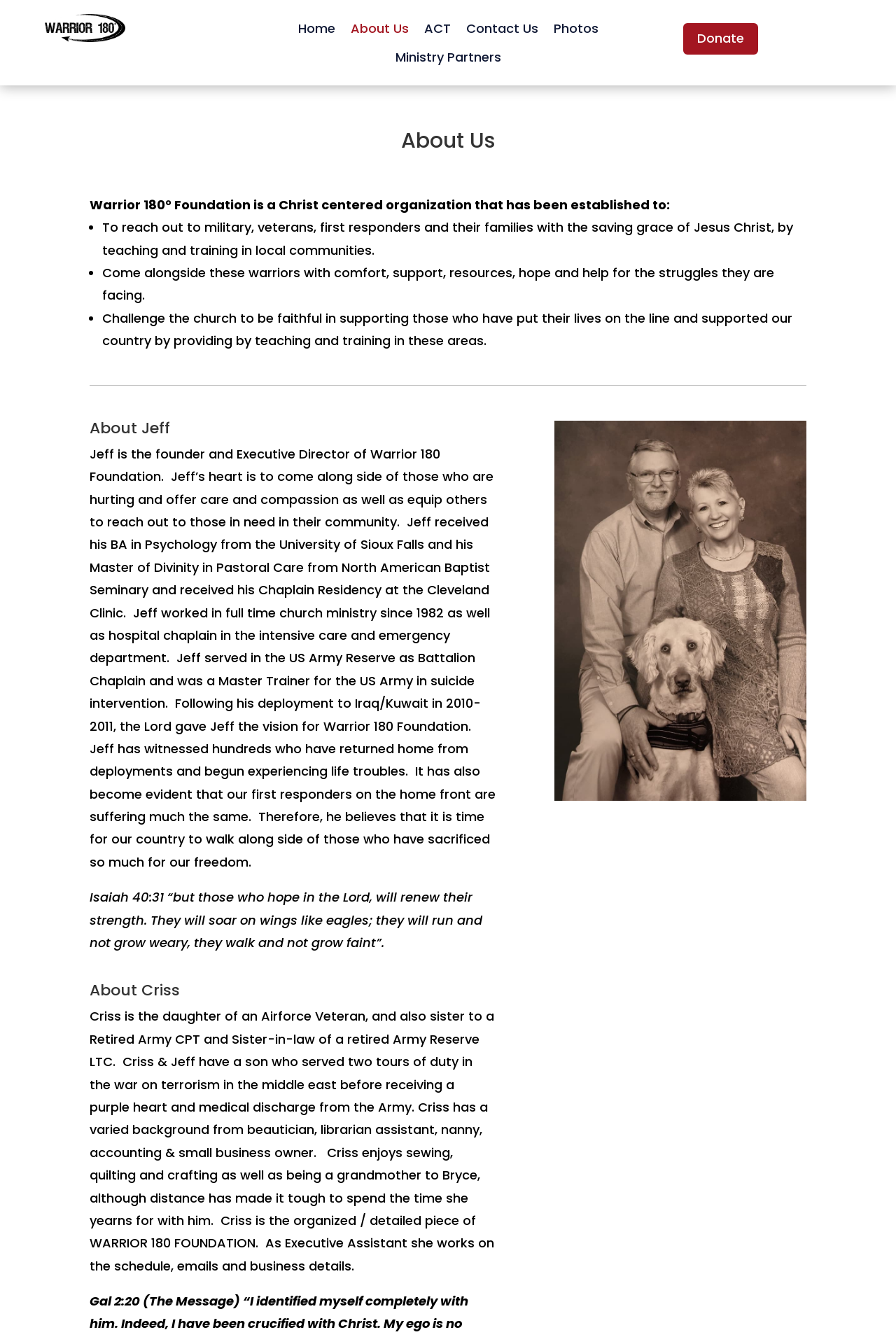Using the information shown in the image, answer the question with as much detail as possible: What is the name of the organization?

The name of the organization is mentioned in the heading 'About Us | Warrior 180 Foundation' and also in the text 'Warrior 180° Foundation is a Christ centered organization...'.